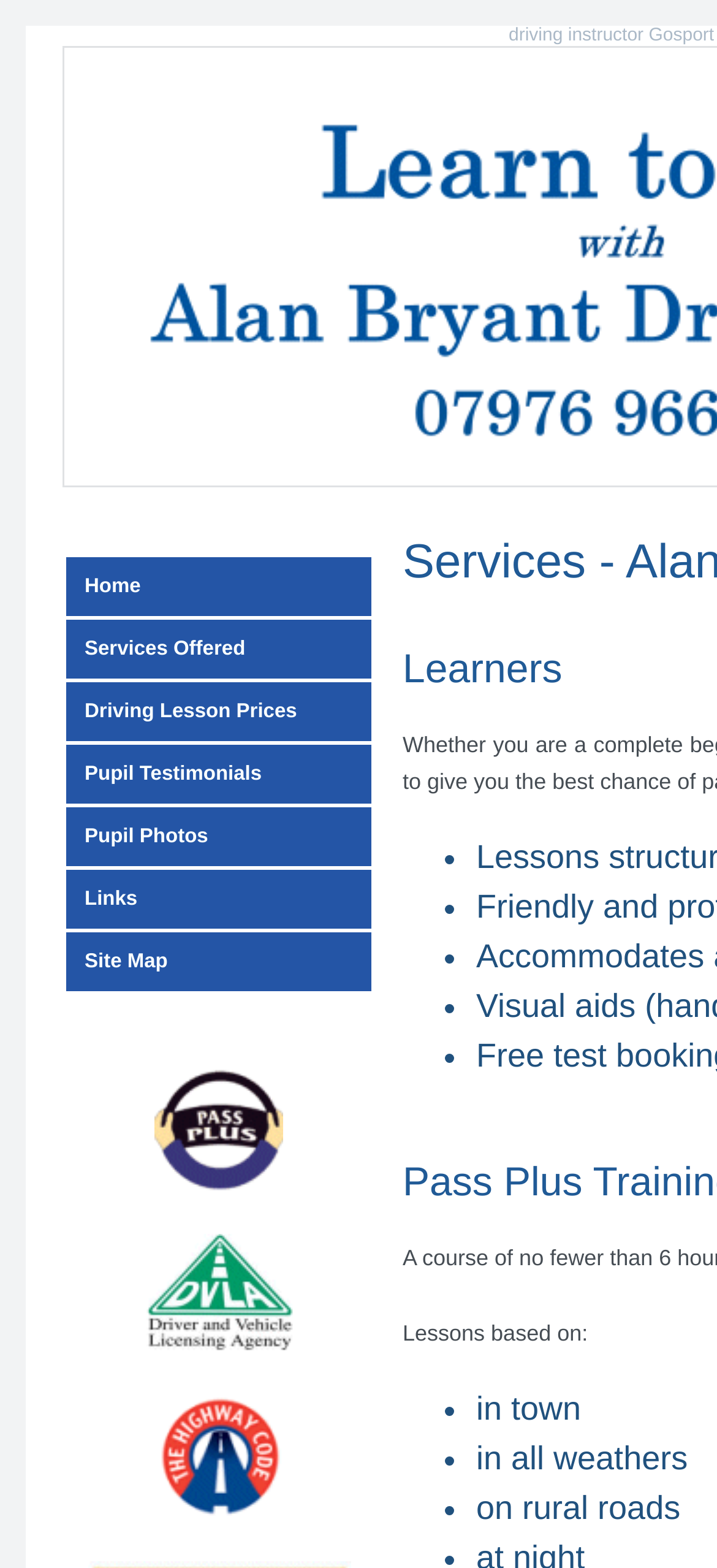How many images are on the webpage?
Using the image provided, answer with just one word or phrase.

3